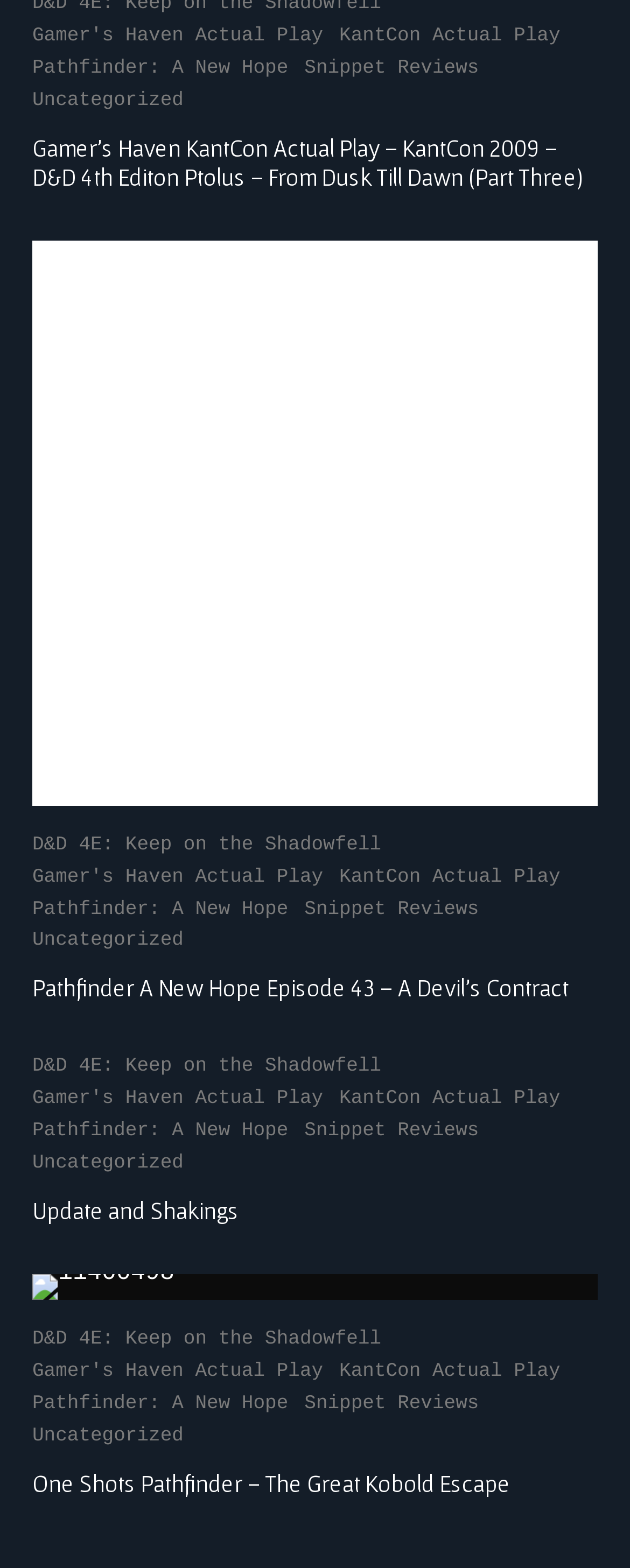Provide the bounding box coordinates of the section that needs to be clicked to accomplish the following instruction: "View the image labeled Blank."

[0.051, 0.153, 0.949, 0.514]